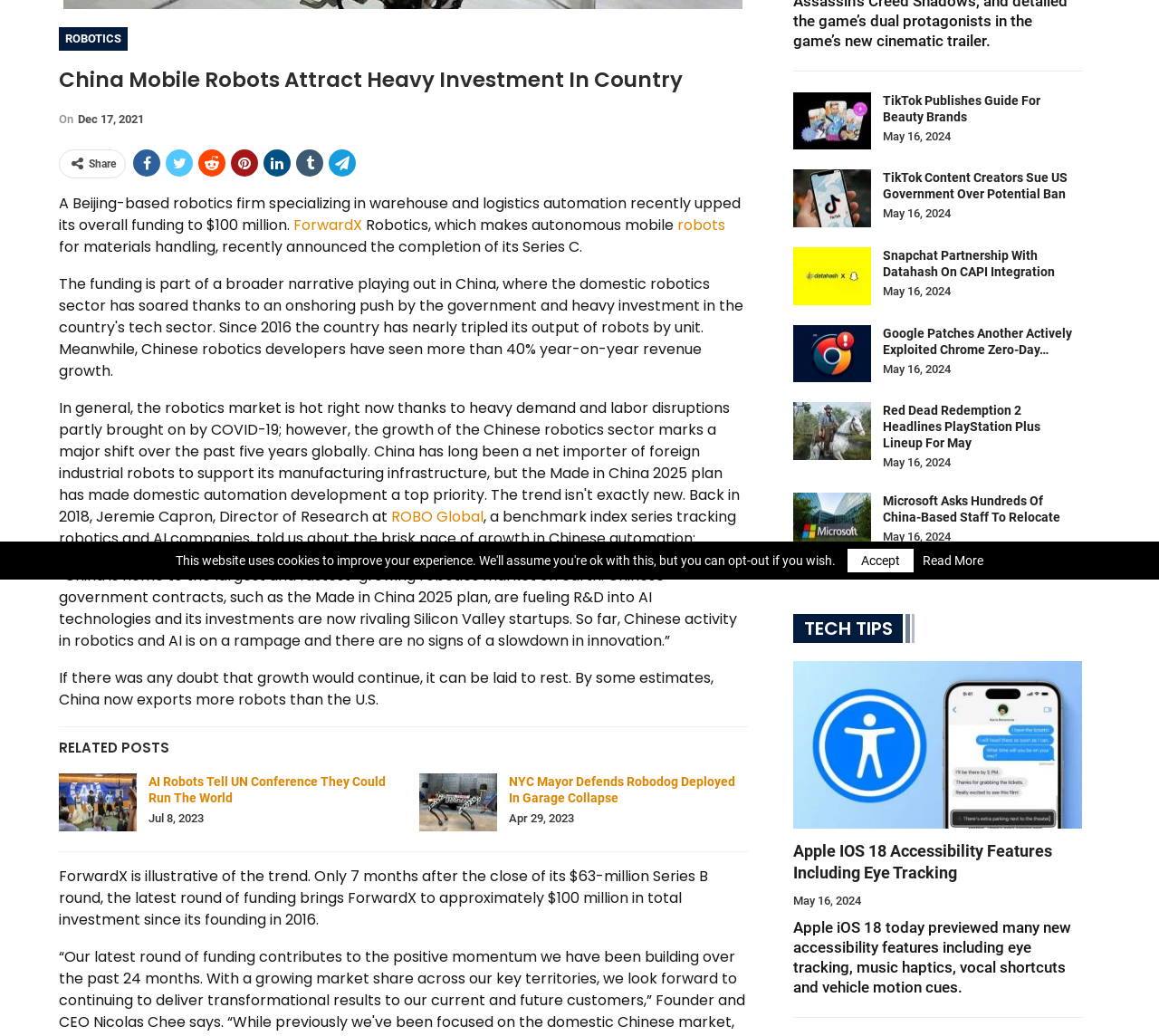Find the bounding box of the web element that fits this description: "GoCareers".

None